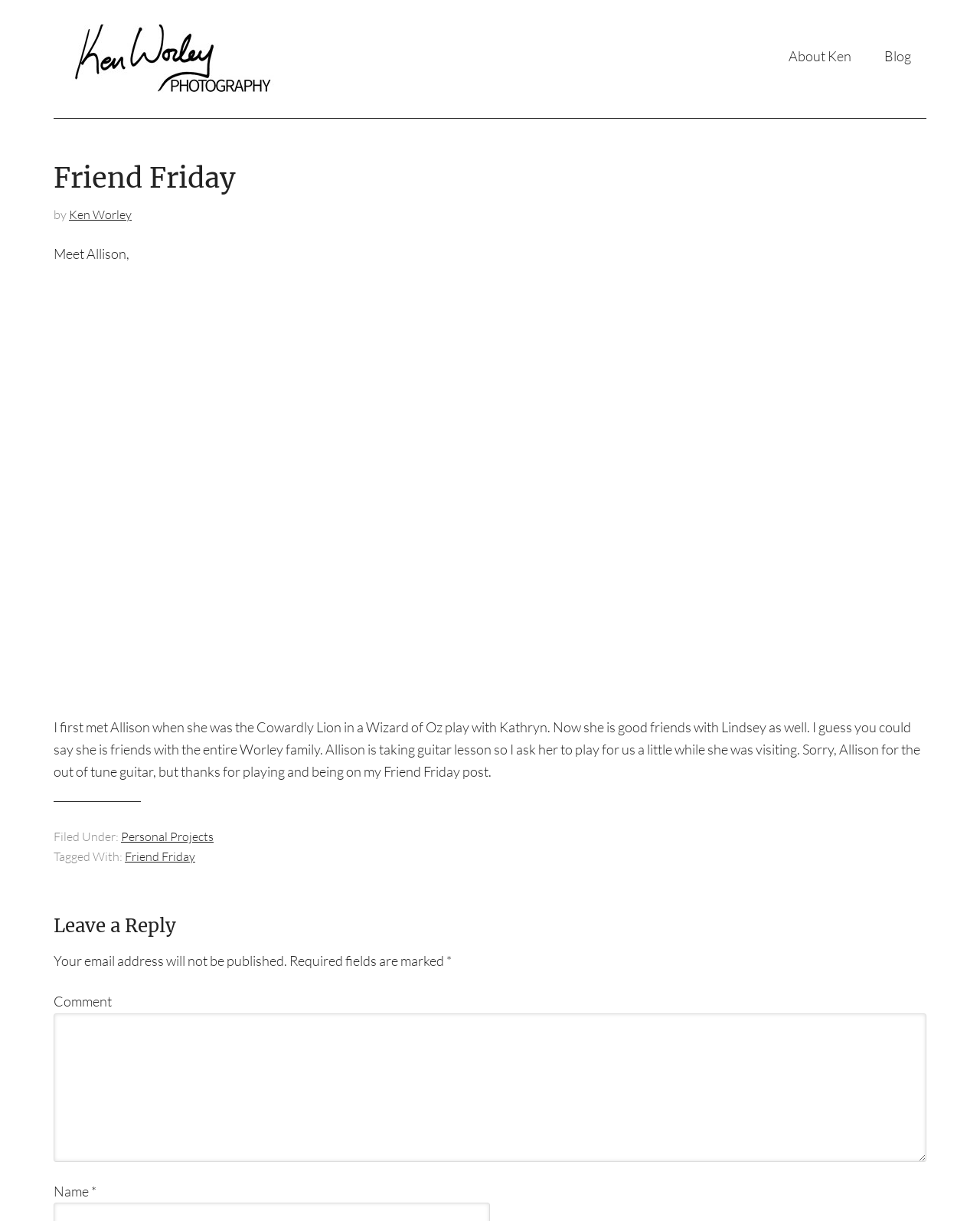What is the name of the person featured in the article?
Please answer the question with a single word or phrase, referencing the image.

Allison